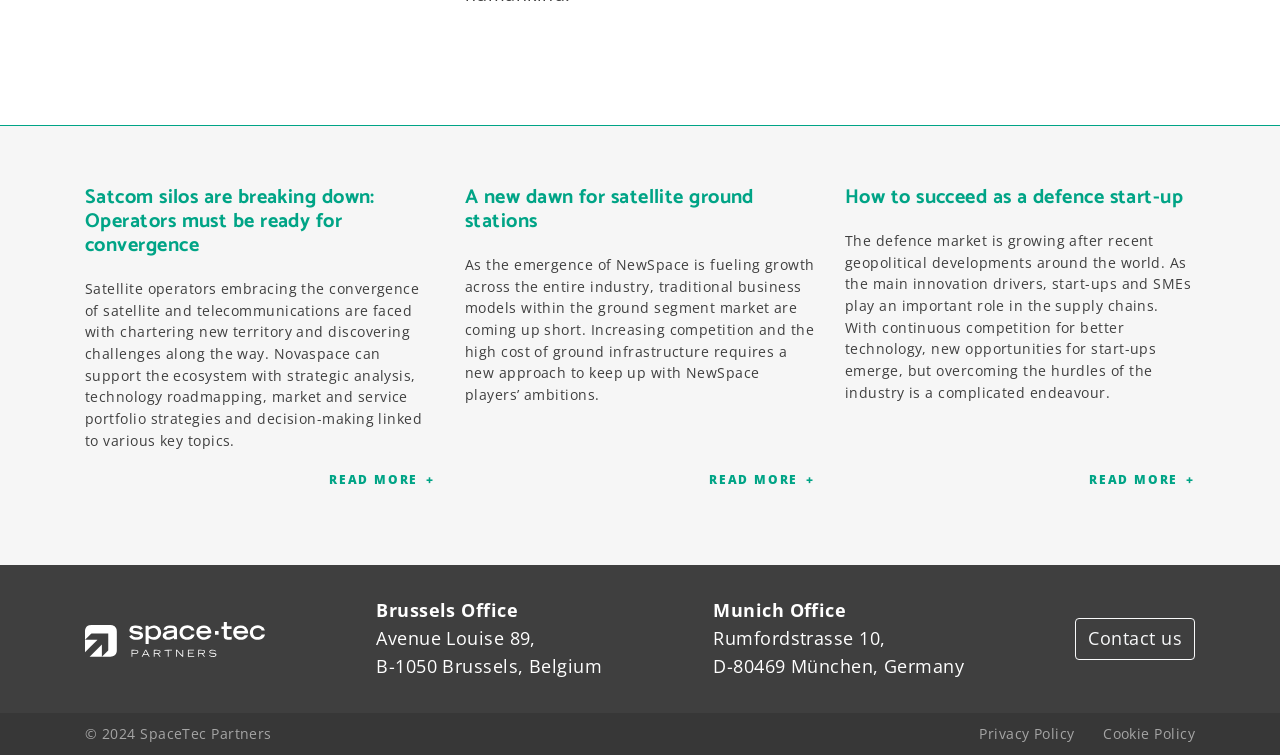Find and indicate the bounding box coordinates of the region you should select to follow the given instruction: "Search for something".

None